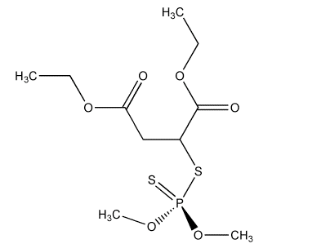What enzyme does Malathion inhibit?
From the screenshot, supply a one-word or short-phrase answer.

Acetylcholinesterase